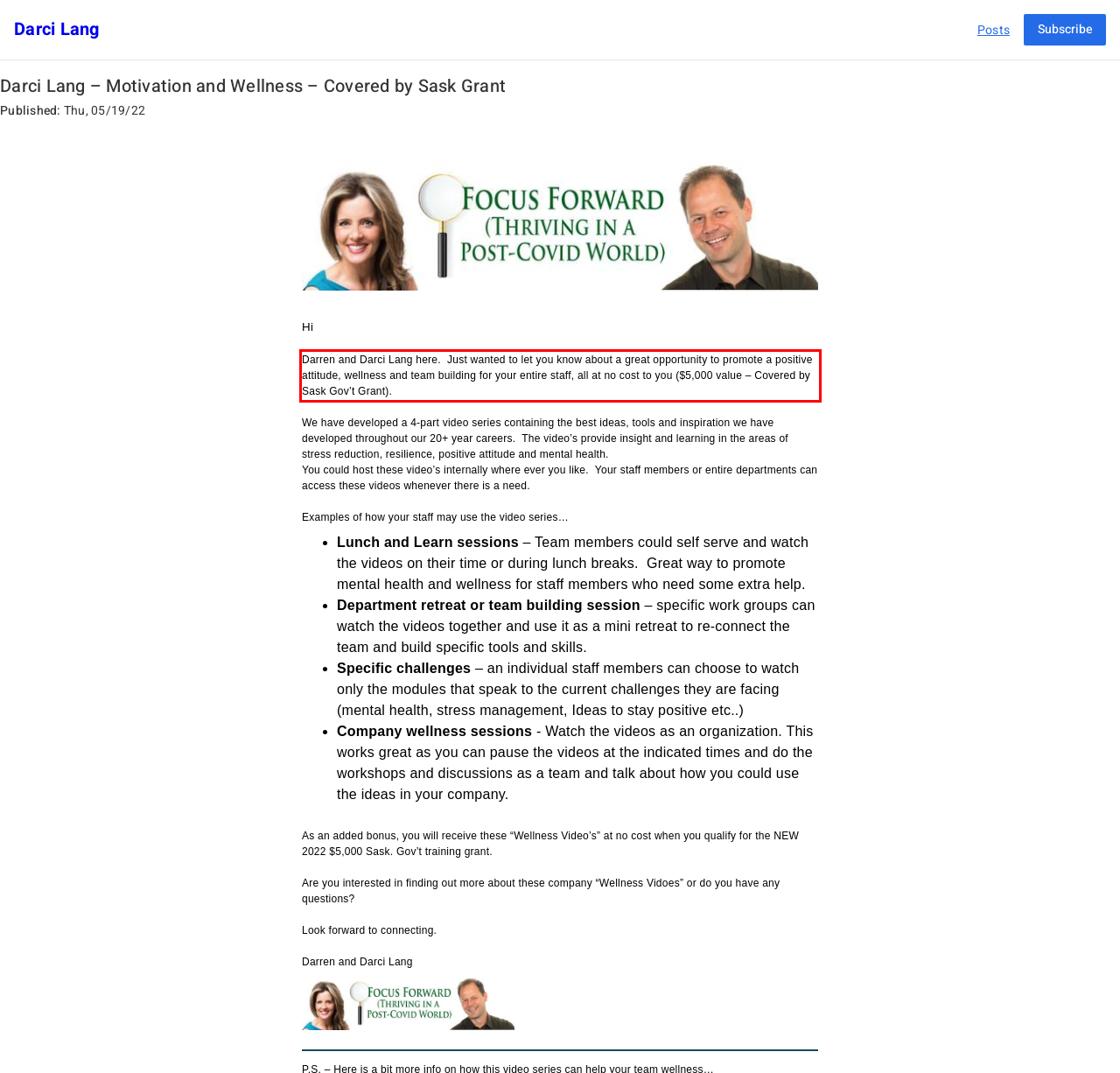Given a screenshot of a webpage with a red bounding box, please identify and retrieve the text inside the red rectangle.

Darren and Darci Lang here. Just wanted to let you know about a great opportunity to promote a positive attitude, wellness and team building for your entire staff, all at no cost to you ($5,000 value – Covered by Sask Gov’t Grant).